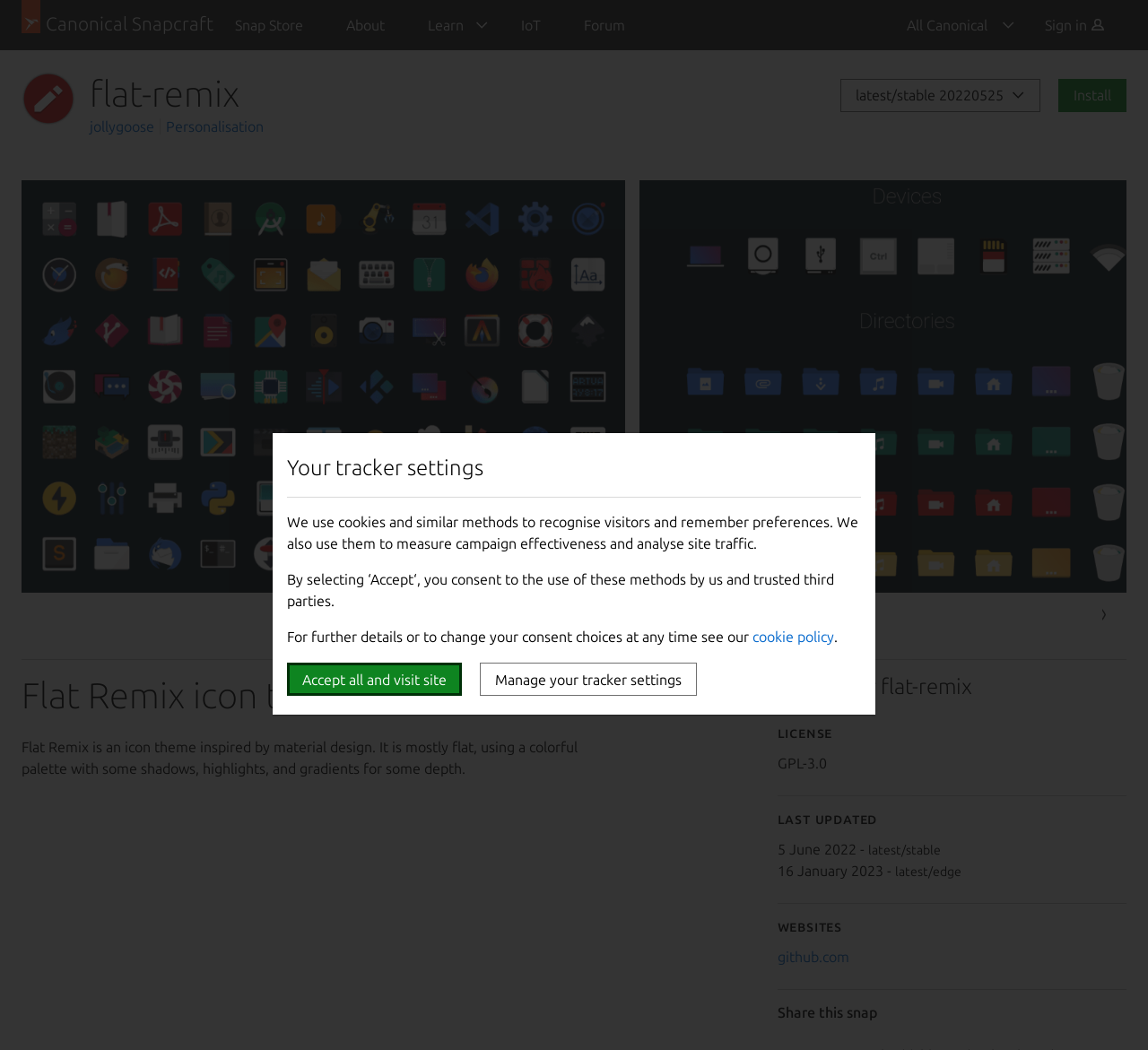Provide the bounding box coordinates in the format (top-left x, top-left y, bottom-right x, bottom-right y). All values are floating point numbers between 0 and 1. Determine the bounding box coordinate of the UI element described as: Accept all and visit site

[0.25, 0.631, 0.402, 0.663]